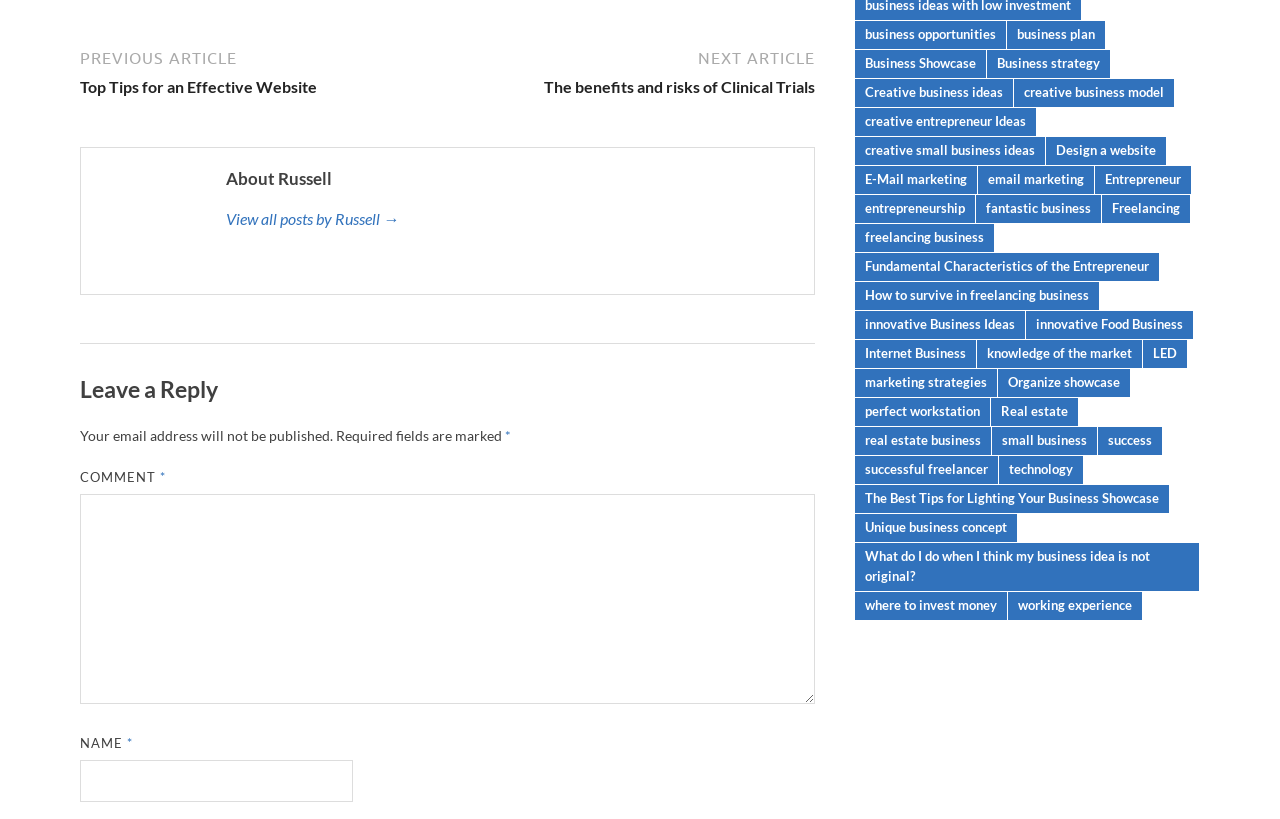Please mark the bounding box coordinates of the area that should be clicked to carry out the instruction: "View JA Solar's profile".

None